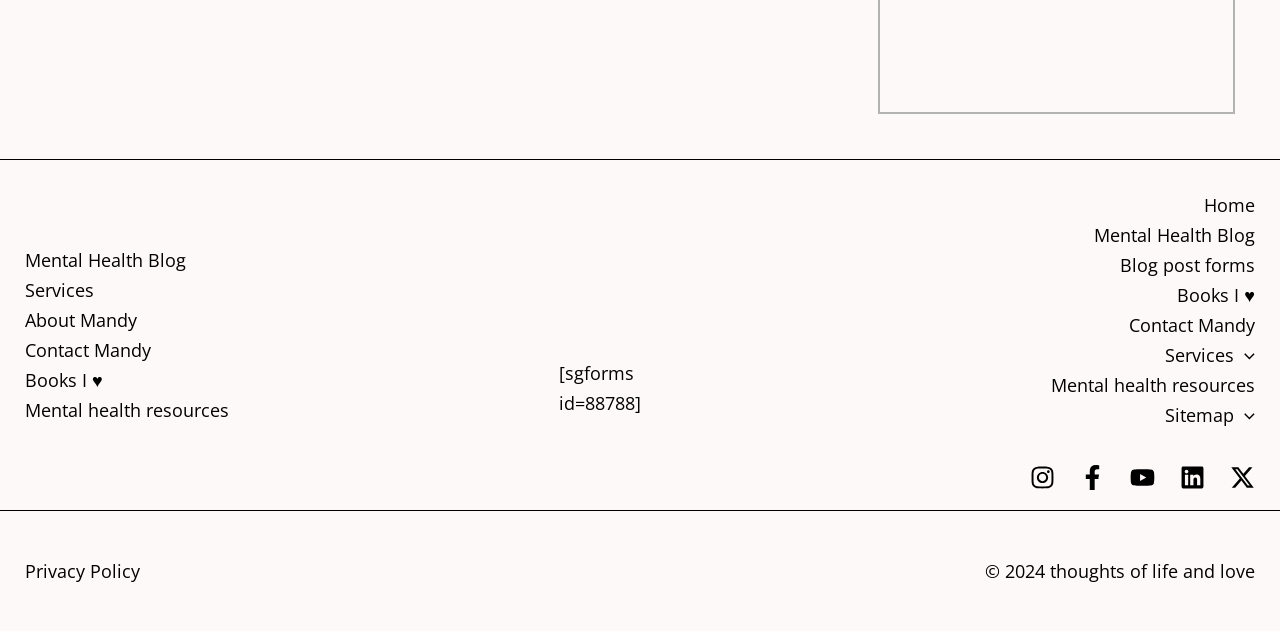What is the topic of the blog?
Examine the webpage screenshot and provide an in-depth answer to the question.

The topic of the blog can be inferred from the link 'Mental Health Blog' in the navigation menu, which suggests that the blog is focused on mental health-related topics.